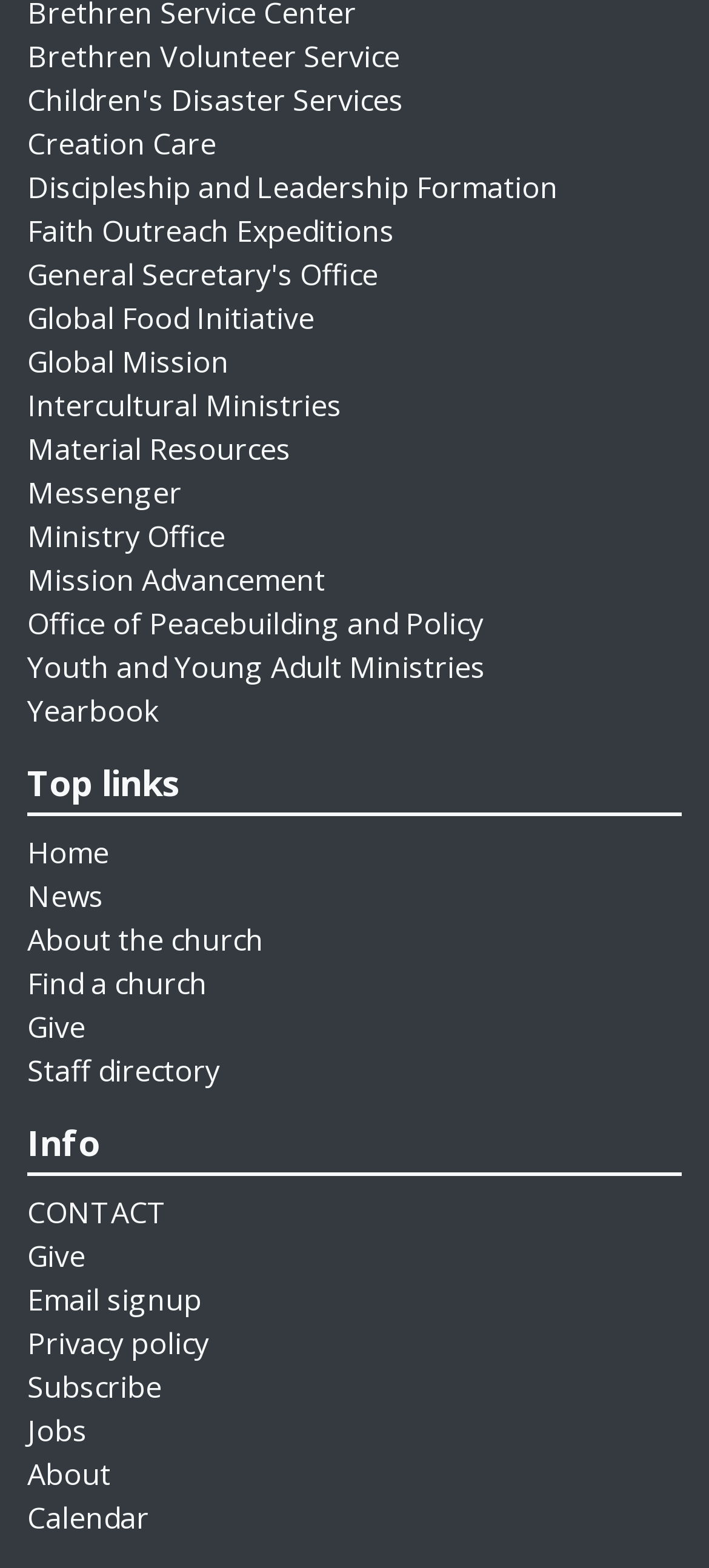Specify the bounding box coordinates of the area that needs to be clicked to achieve the following instruction: "Click on CONTACT".

[0.038, 0.76, 0.236, 0.786]